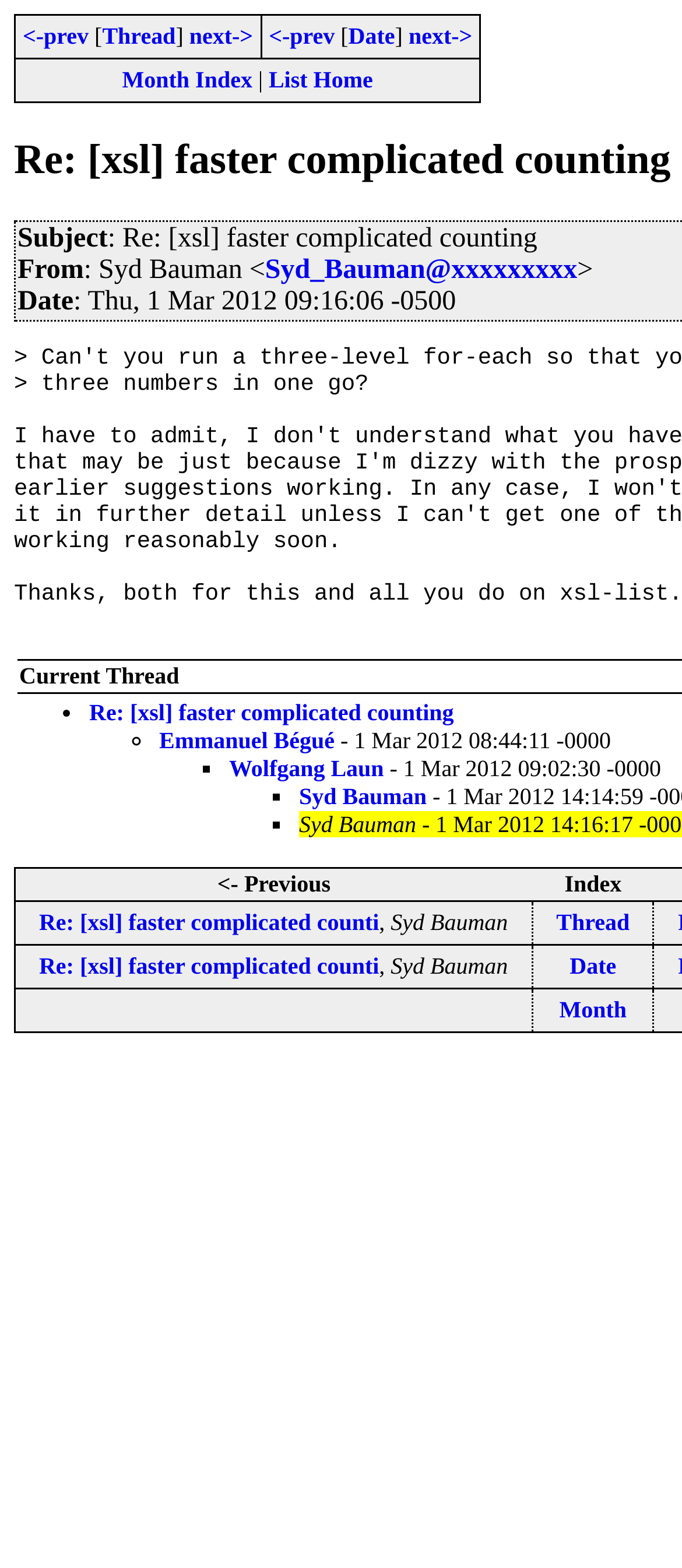Find the bounding box coordinates of the element I should click to carry out the following instruction: "view thread".

[0.15, 0.014, 0.258, 0.031]